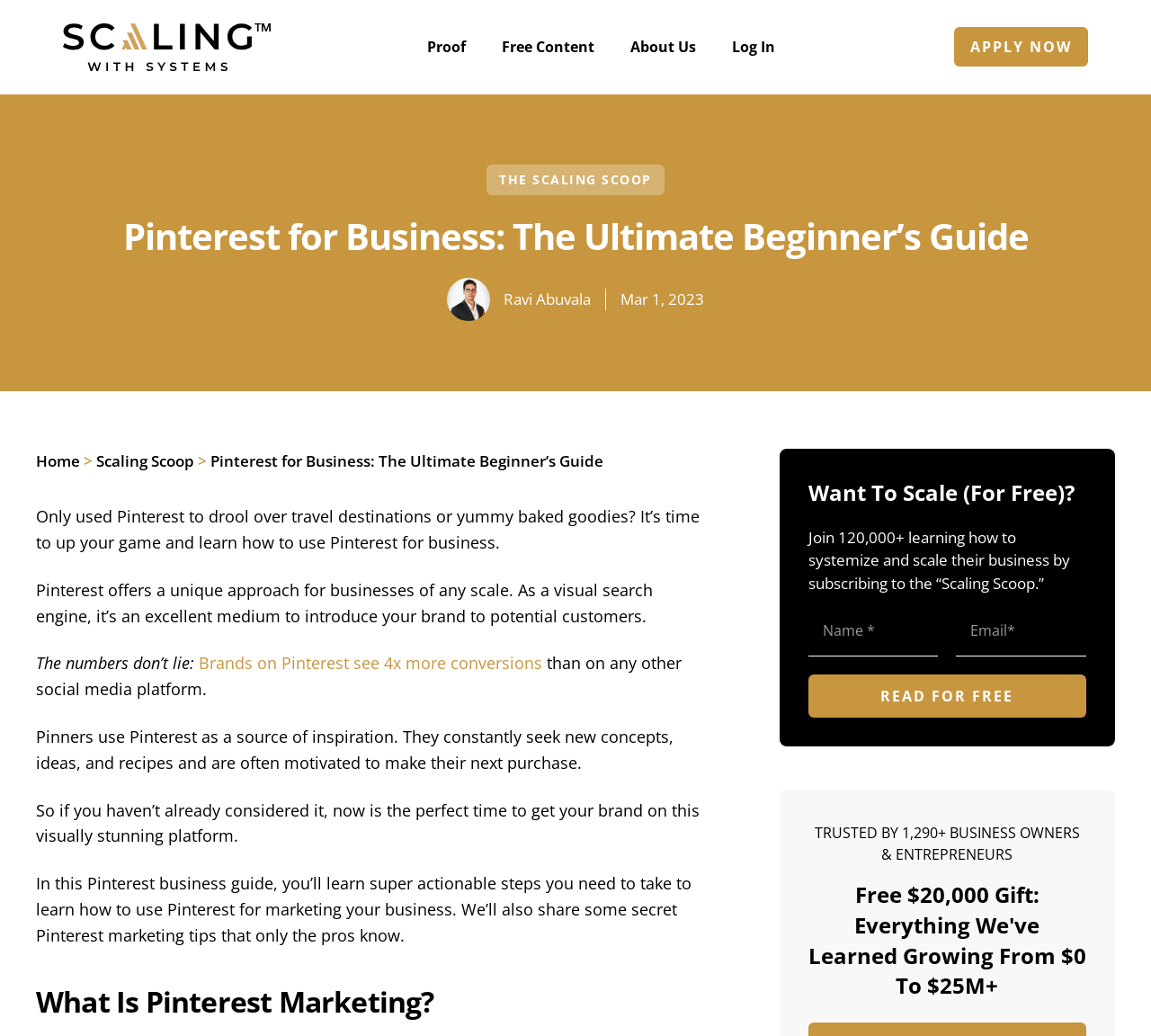Given the element description: "- 专业动态", predict the bounding box coordinates of the UI element it refers to, using four float numbers between 0 and 1, i.e., [left, top, right, bottom].

None